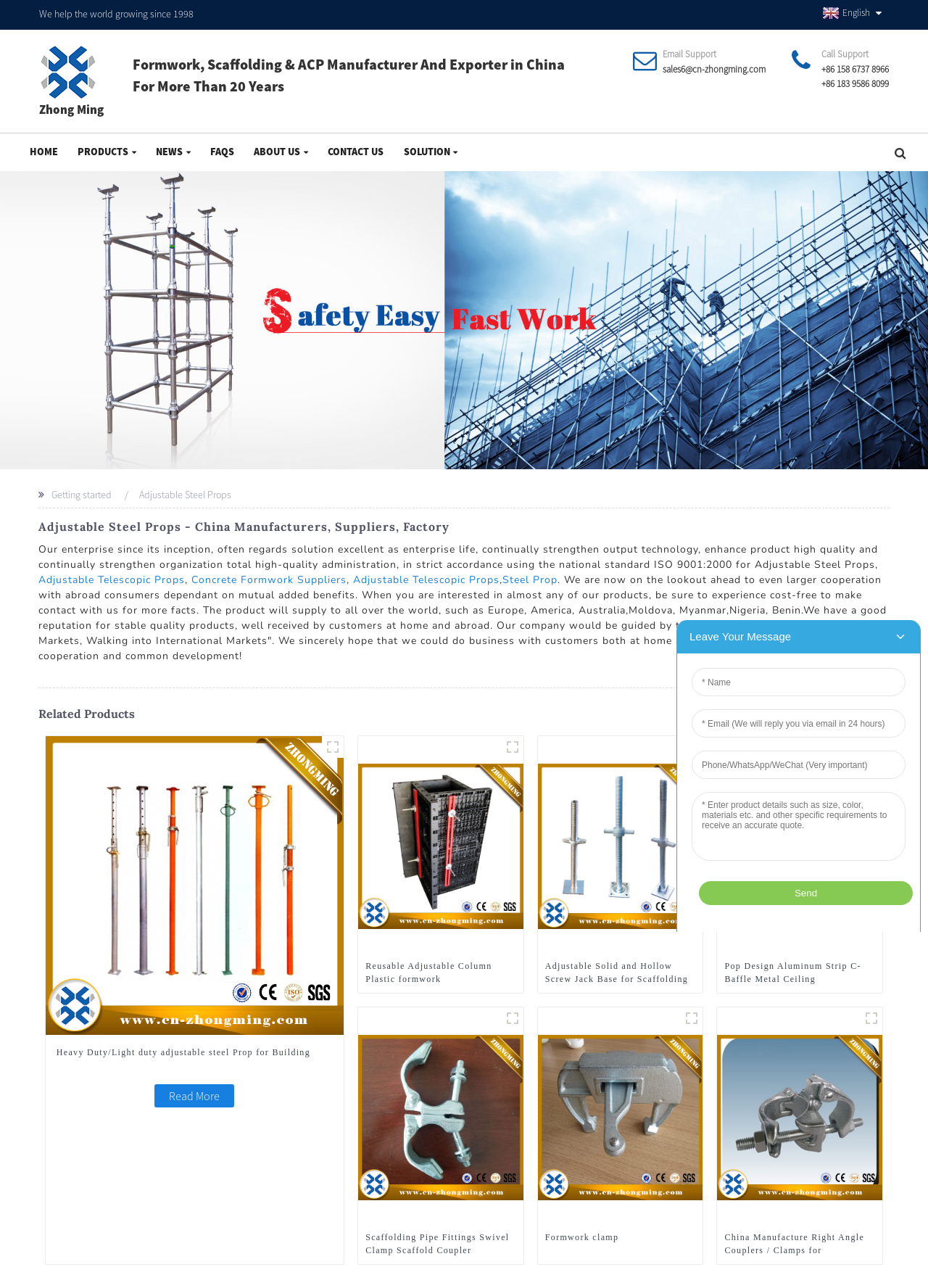Indicate the bounding box coordinates of the element that needs to be clicked to satisfy the following instruction: "Contact us through 'sales6@cn-zhongming.com'". The coordinates should be four float numbers between 0 and 1, i.e., [left, top, right, bottom].

[0.714, 0.049, 0.825, 0.058]